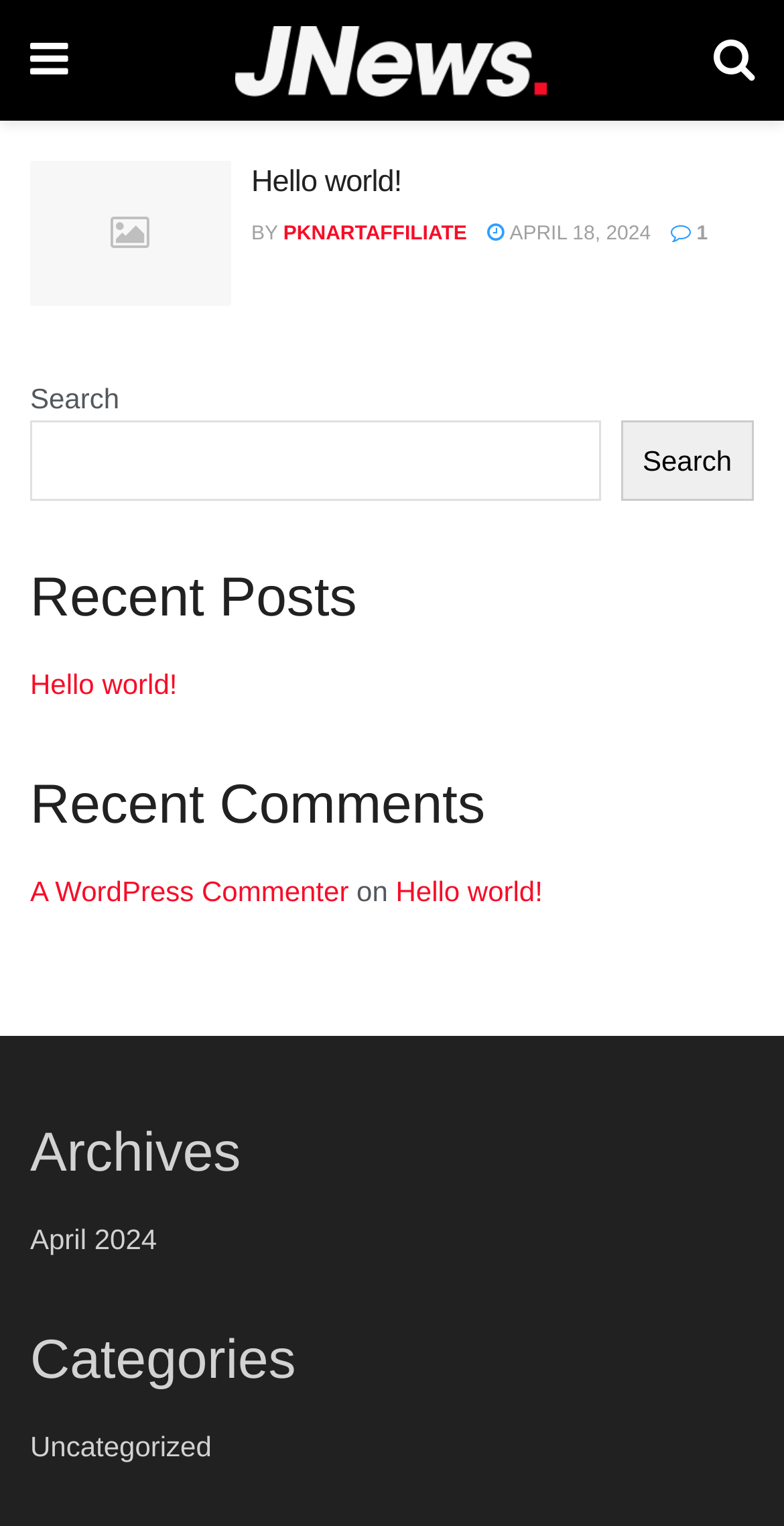Can you show the bounding box coordinates of the region to click on to complete the task described in the instruction: "search for something"?

[0.038, 0.275, 0.766, 0.328]